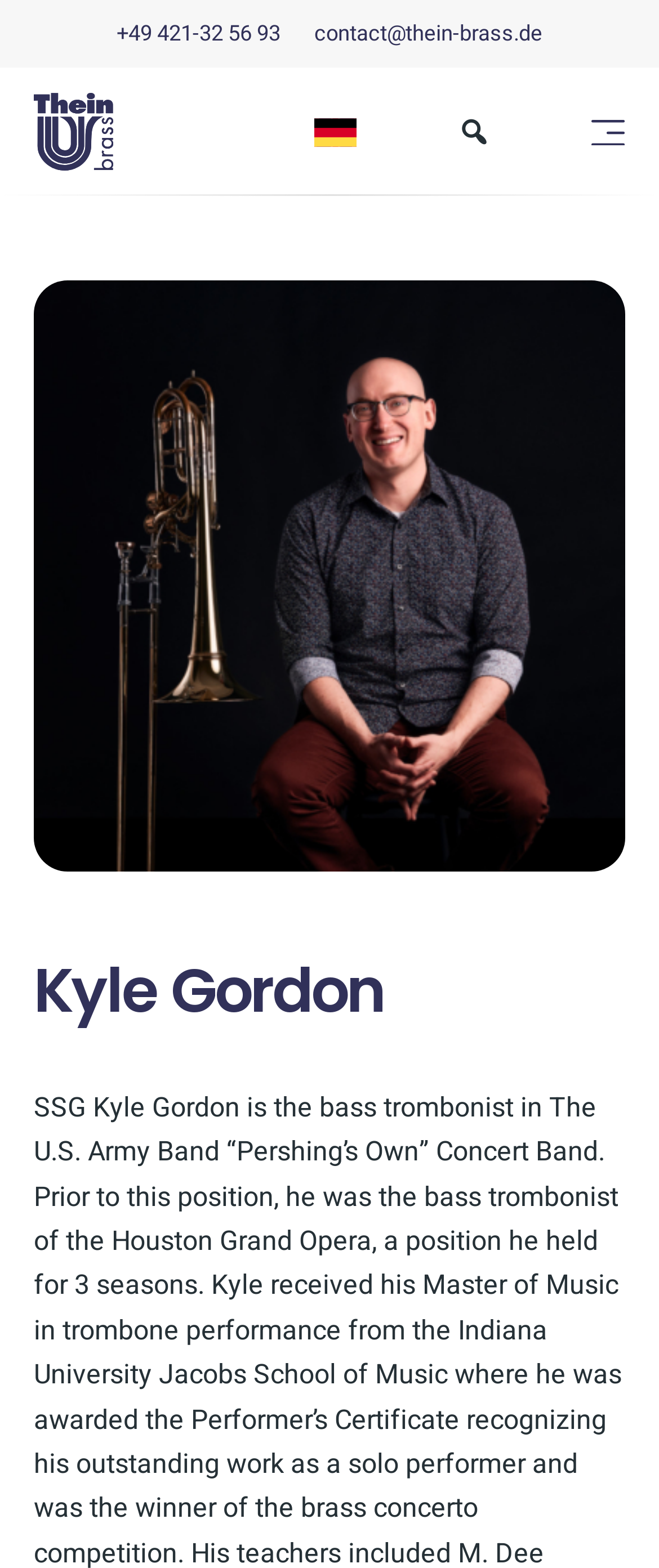Ascertain the bounding box coordinates for the UI element detailed here: "+49 421-32 56 93". The coordinates should be provided as [left, top, right, bottom] with each value being a float between 0 and 1.

[0.177, 0.012, 0.426, 0.031]